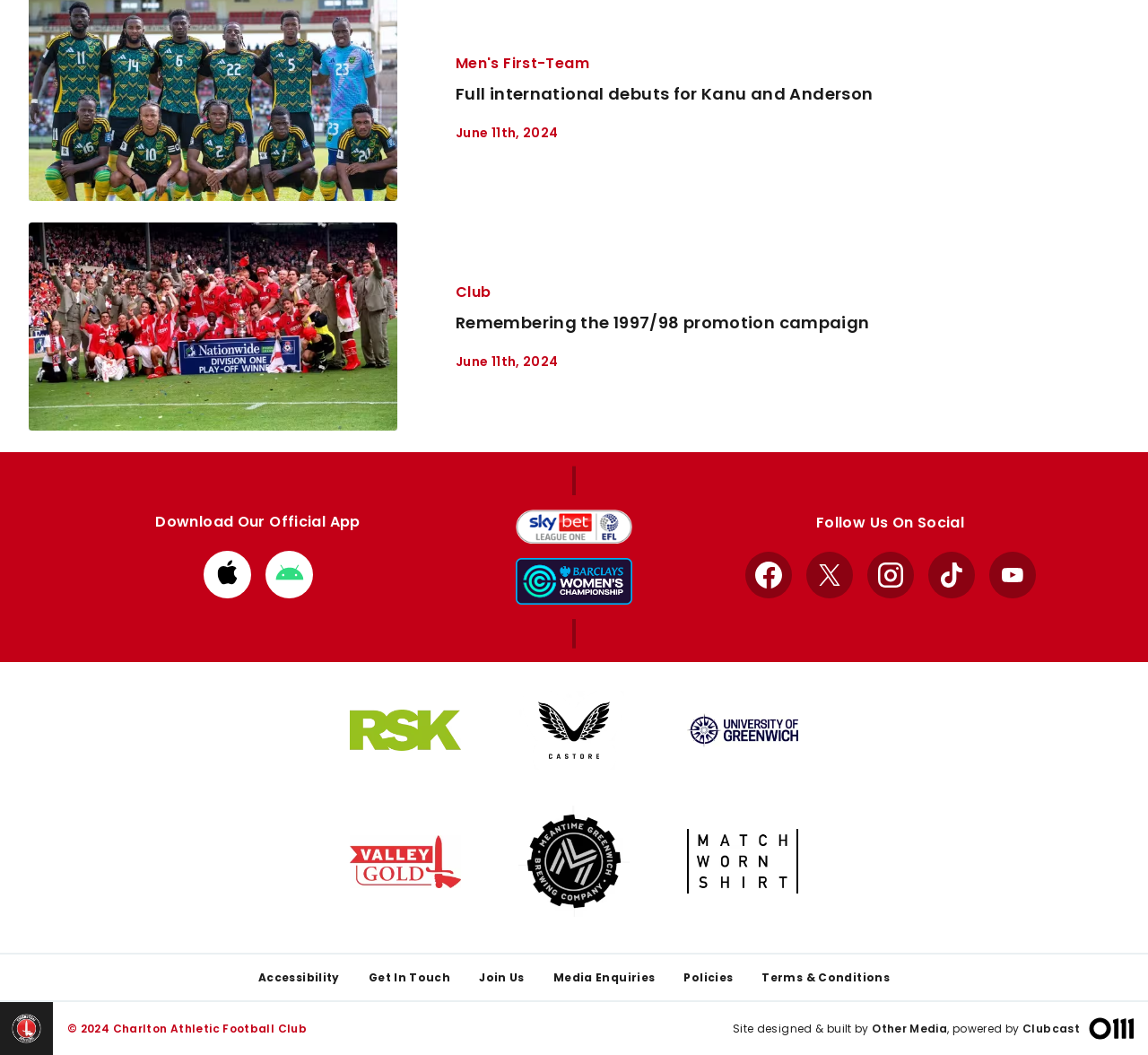What are the social media platforms listed?
With the help of the image, please provide a detailed response to the question.

I found the social media platforms listed in the 'Follow Us On Social' section, which includes links to Facebook, X, Instagram, TikTok, and YouTube, each with its corresponding image element.